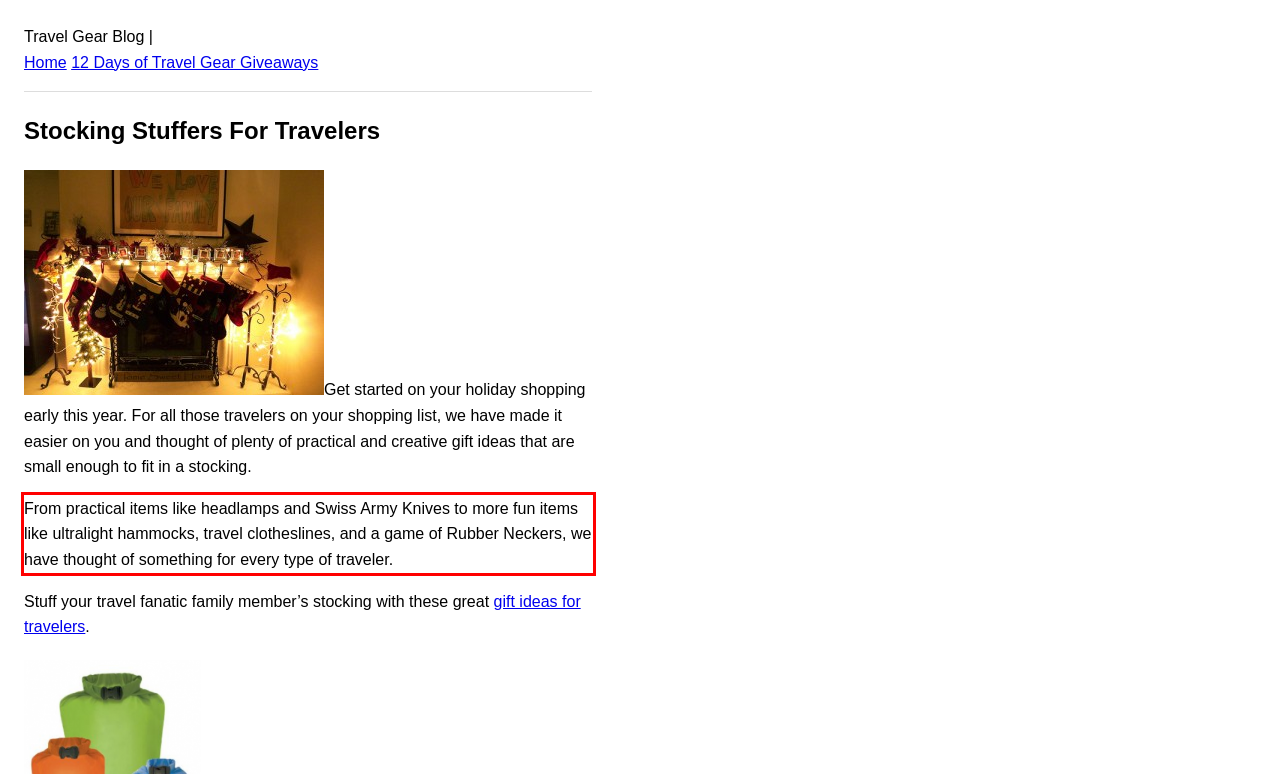You are presented with a screenshot containing a red rectangle. Extract the text found inside this red bounding box.

From practical items like headlamps and Swiss Army Knives to more fun items like ultralight hammocks, travel clotheslines, and a game of Rubber Neckers, we have thought of something for every type of traveler.